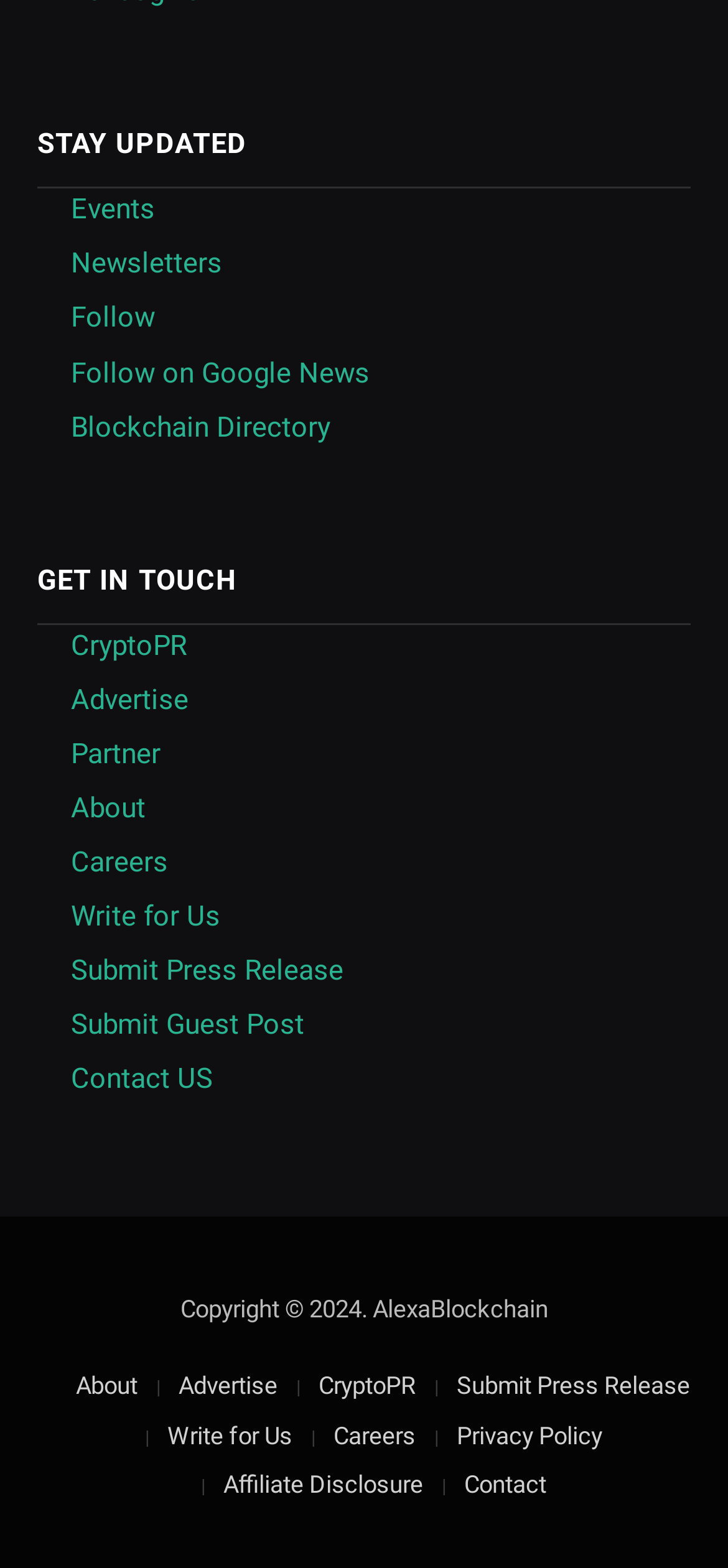Can you specify the bounding box coordinates of the area that needs to be clicked to fulfill the following instruction: "Click on Events"?

[0.097, 0.123, 0.213, 0.144]